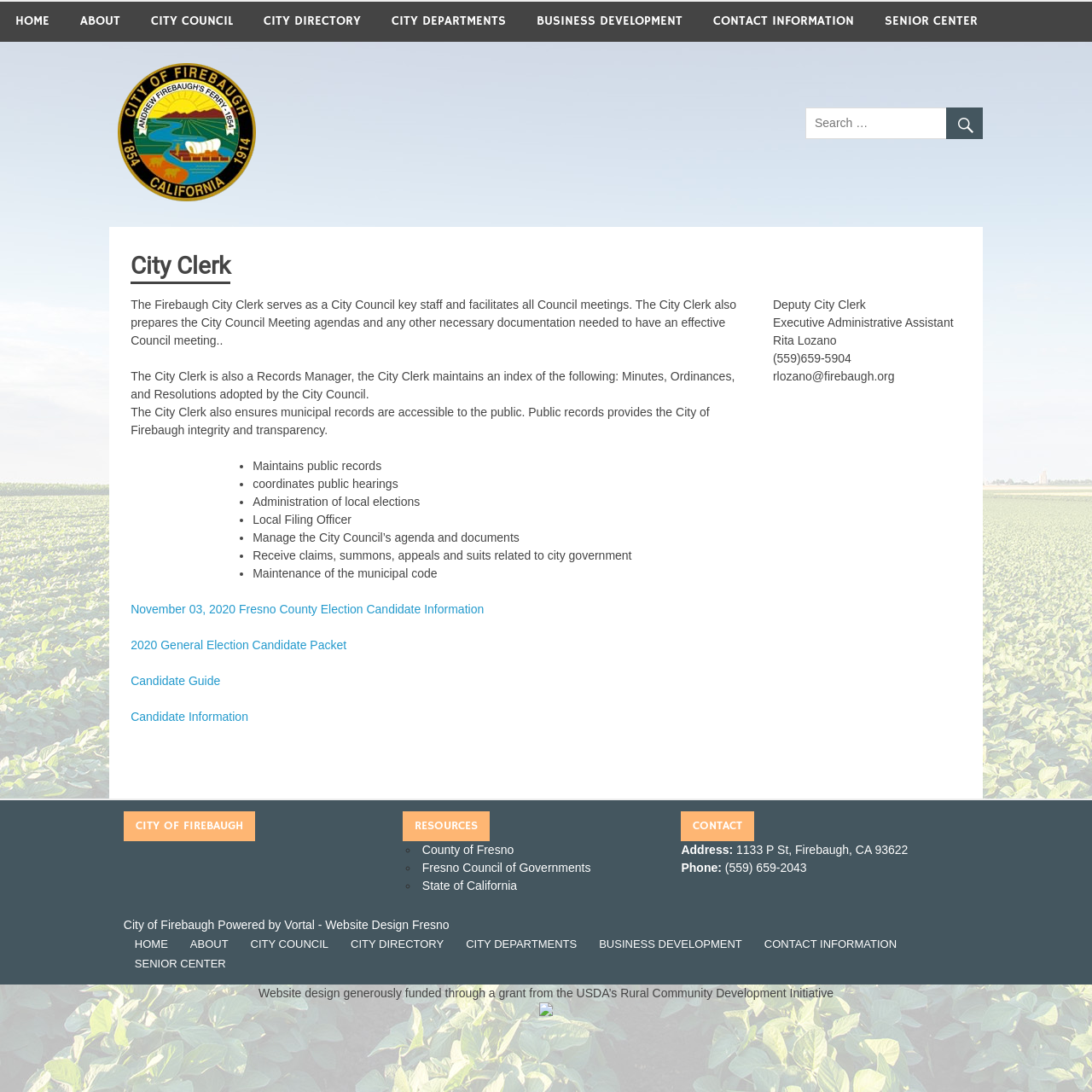Find the bounding box coordinates of the clickable area required to complete the following action: "click HOME".

[0.0, 0.002, 0.059, 0.038]